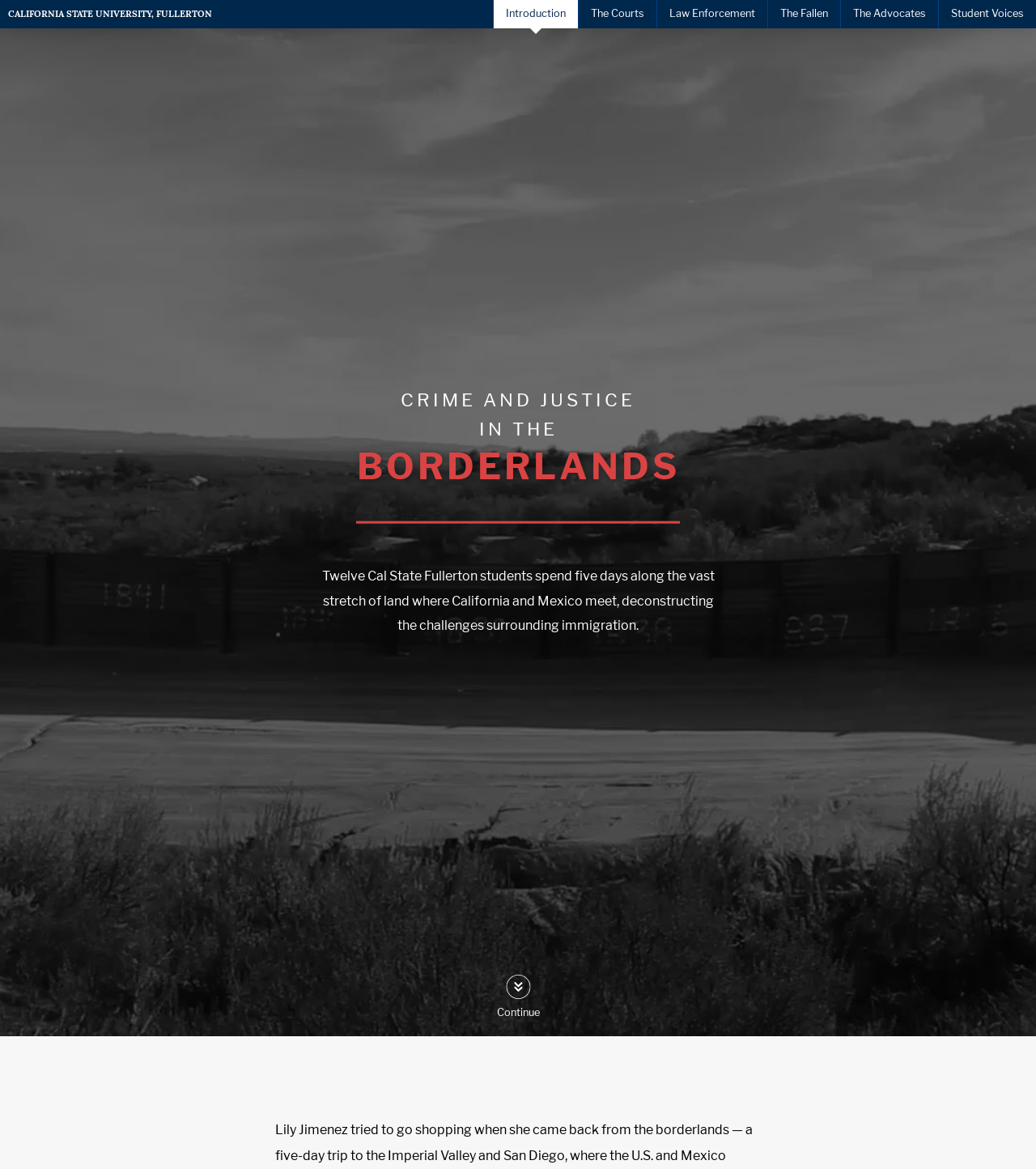How many links are in the top navigation bar?
Answer with a single word or phrase by referring to the visual content.

6